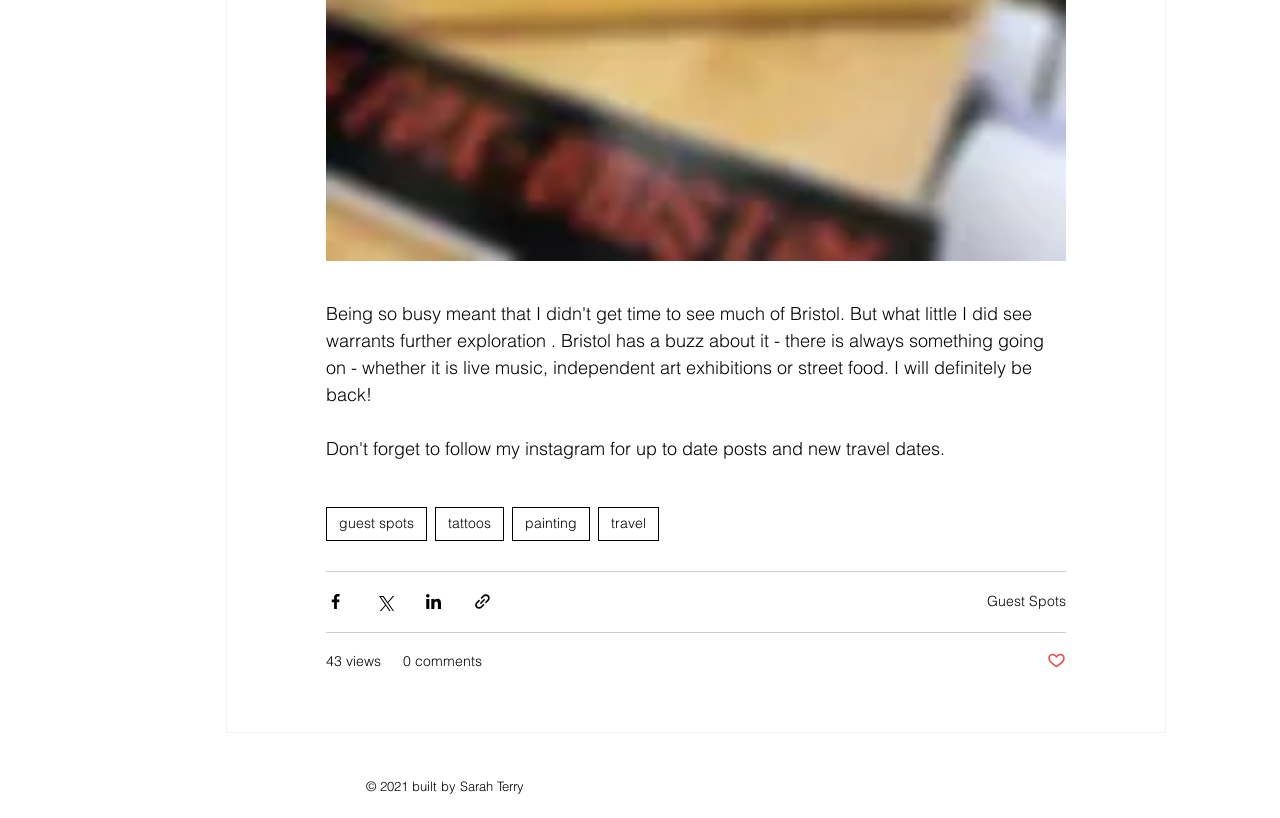Please pinpoint the bounding box coordinates for the region I should click to adhere to this instruction: "Like the post".

[0.818, 0.796, 0.833, 0.821]